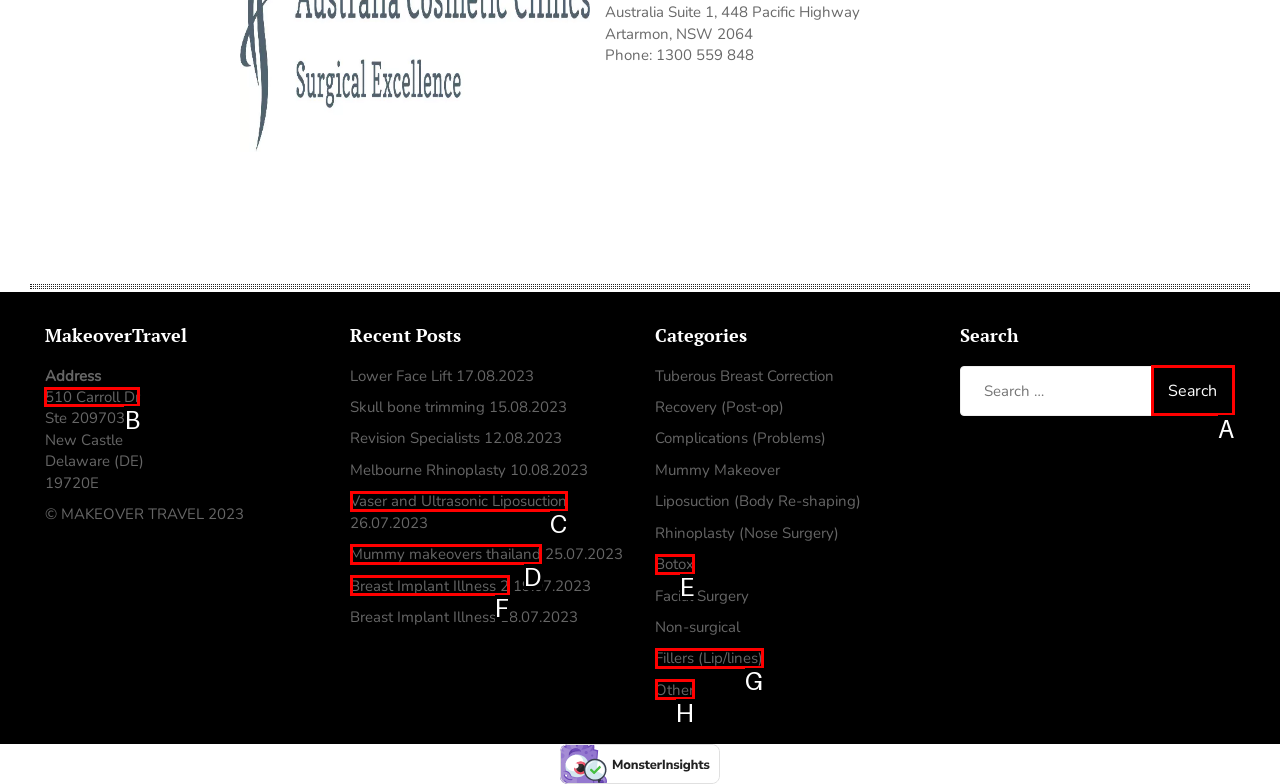Determine the letter of the element I should select to fulfill the following instruction: View the address of MakeoverTravel. Just provide the letter.

B